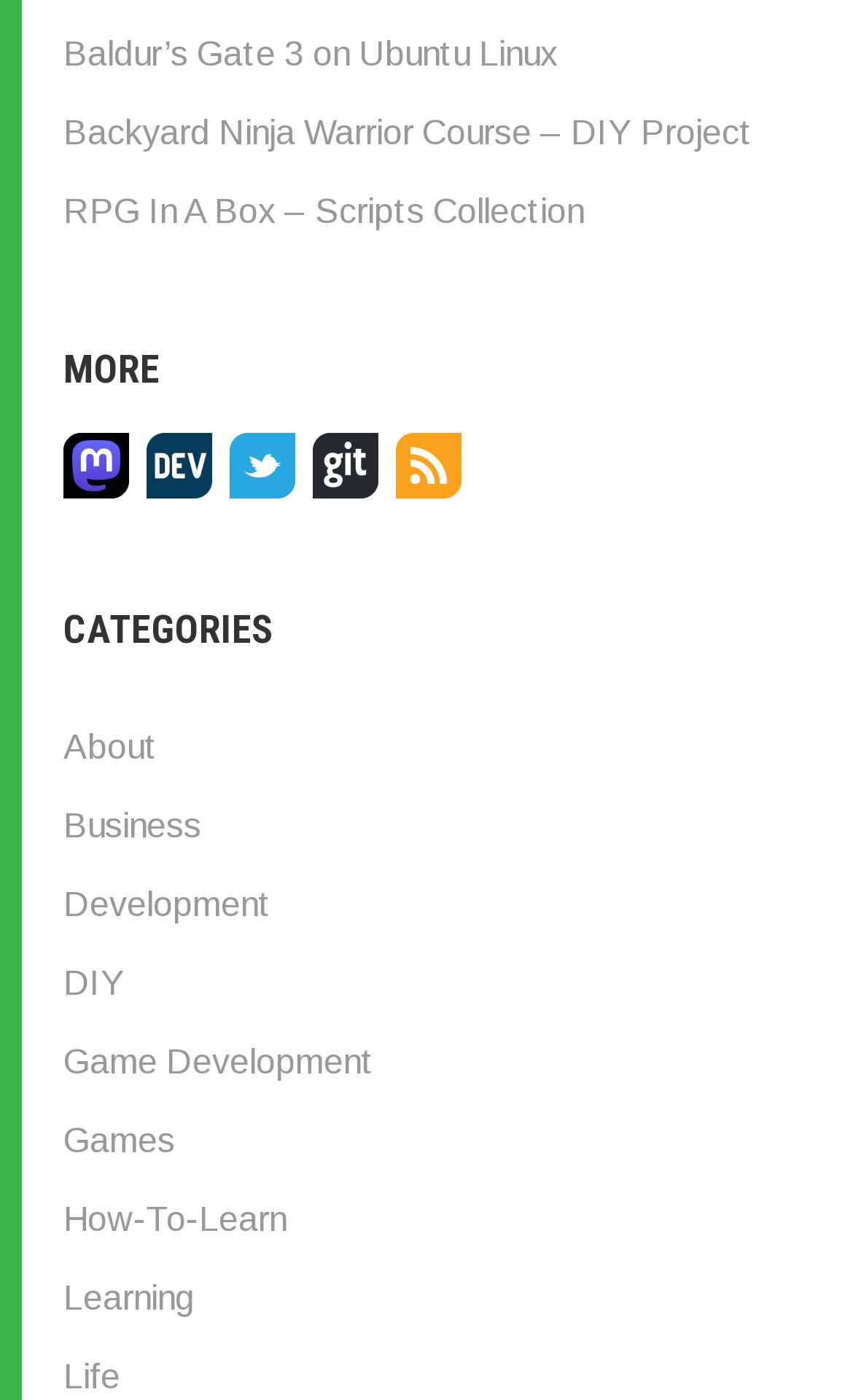Based on the element description: "GBPNZD FORECAST Read More »", identify the UI element and provide its bounding box coordinates. Use four float numbers between 0 and 1, [left, top, right, bottom].

None